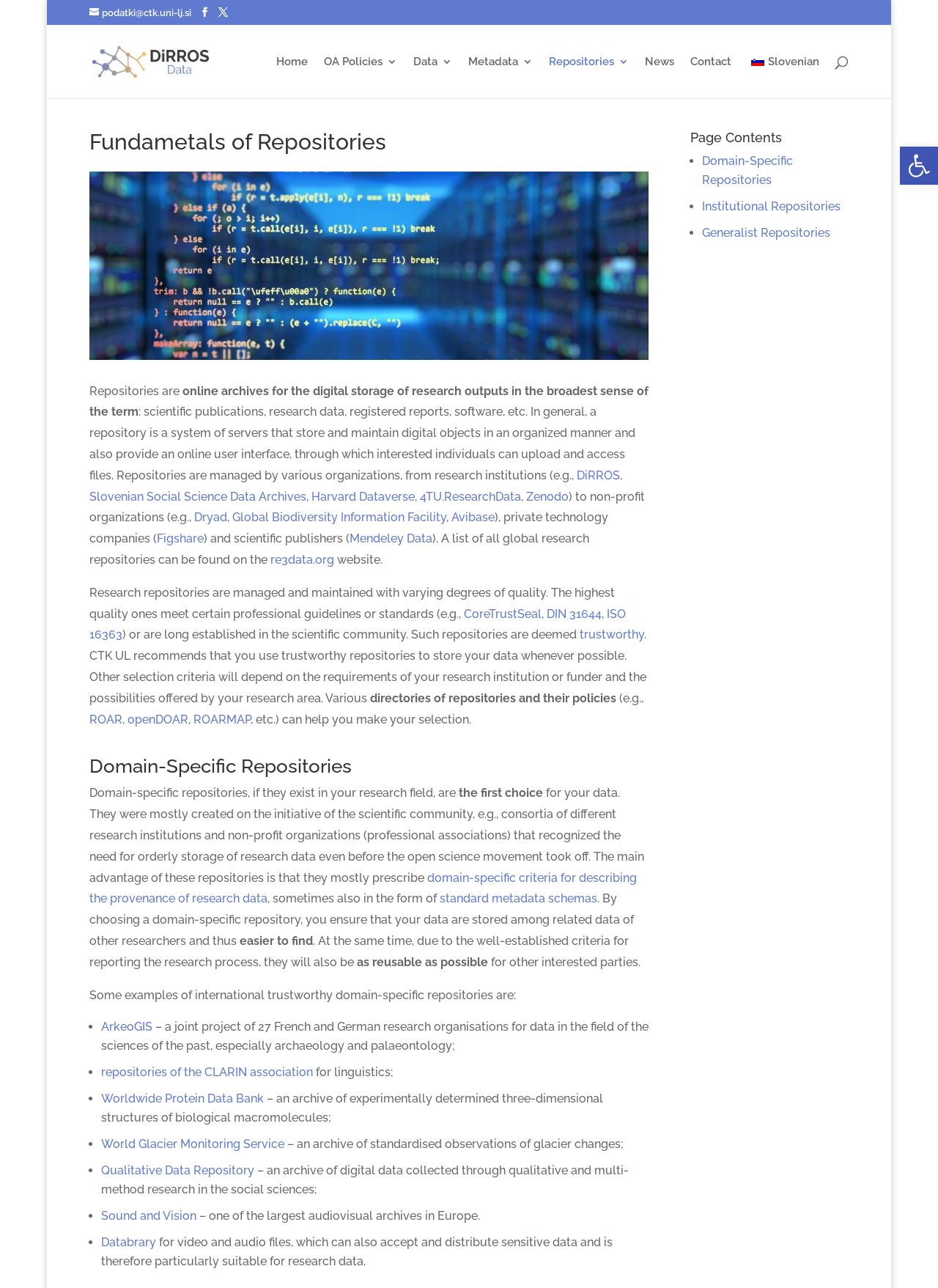What is CoreTrustSeal?
Give a comprehensive and detailed explanation for the question.

CoreTrustSeal is mentioned as an example of a professional guideline or standard that repositories can meet, indicating that it is a certification or accreditation for repositories that meet certain criteria.